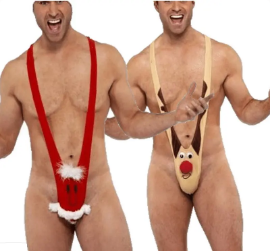How many outfits is the man wearing?
Can you give a detailed and elaborate answer to the question?

The man is wearing two festive mankinis, one on the left and one on the right, each with a different design and theme, showcasing a playful and humorous approach to holiday fashion.